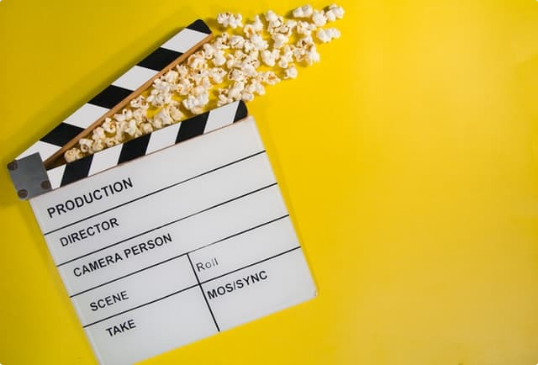Describe all the aspects of the image extensively.

The image showcases a classic film clapperboard tilted at an angle, set against a vibrant yellow background that adds a cheerful and creative flair. From the top of the clapperboard, popcorn is playfully spilling out, enhancing the fun, cinematic theme. The clapperboard features empty fields labeled for "Production," "Director," "Camera Person," "Scene," "Take," and "Roll," which invites viewers to imagine their own film project. This lively composition perfectly captures the essence of film and entertainment, making it an engaging focal point.